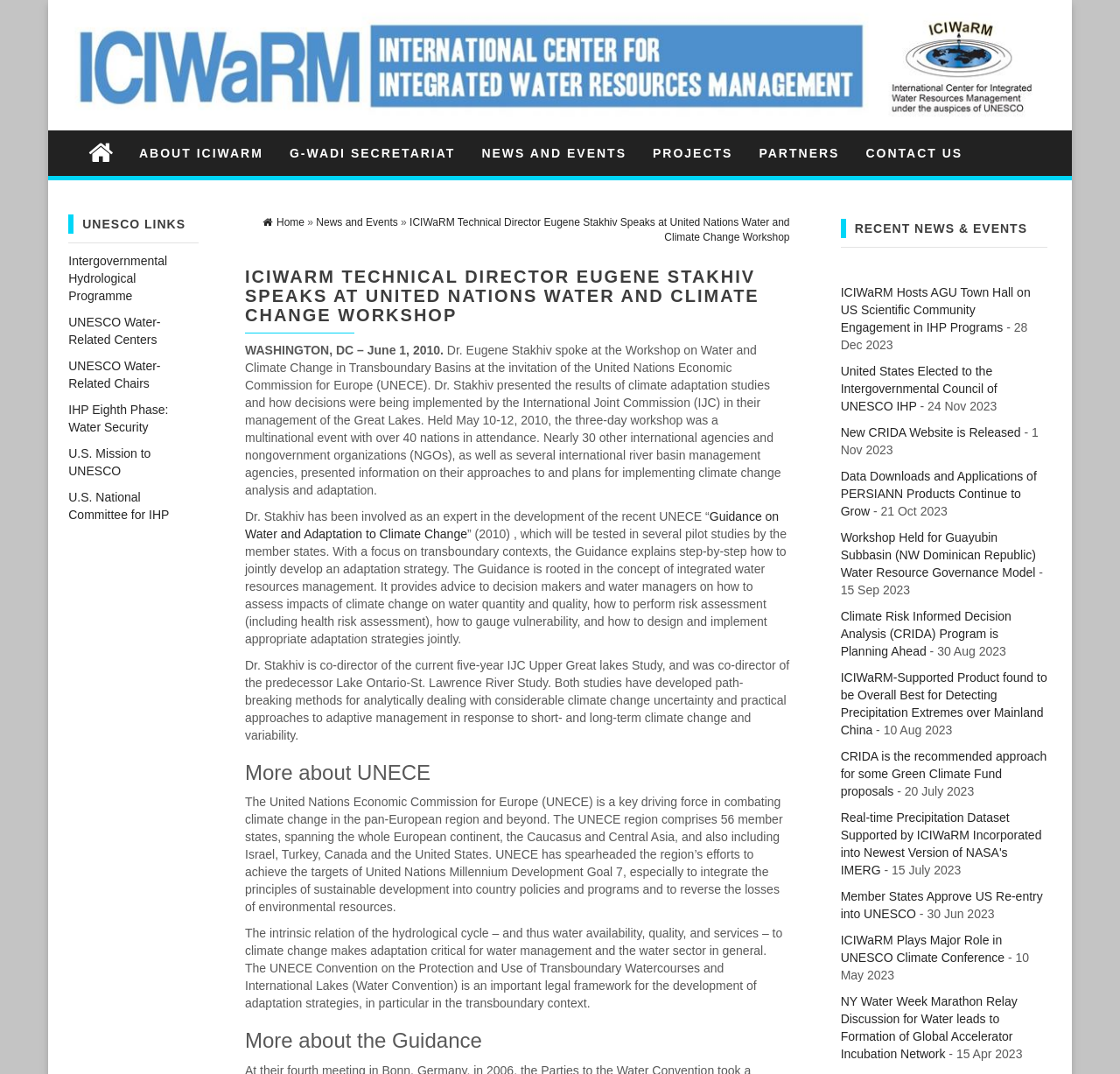Please mark the clickable region by giving the bounding box coordinates needed to complete this instruction: "Read more about UNECE".

[0.219, 0.709, 0.705, 0.73]